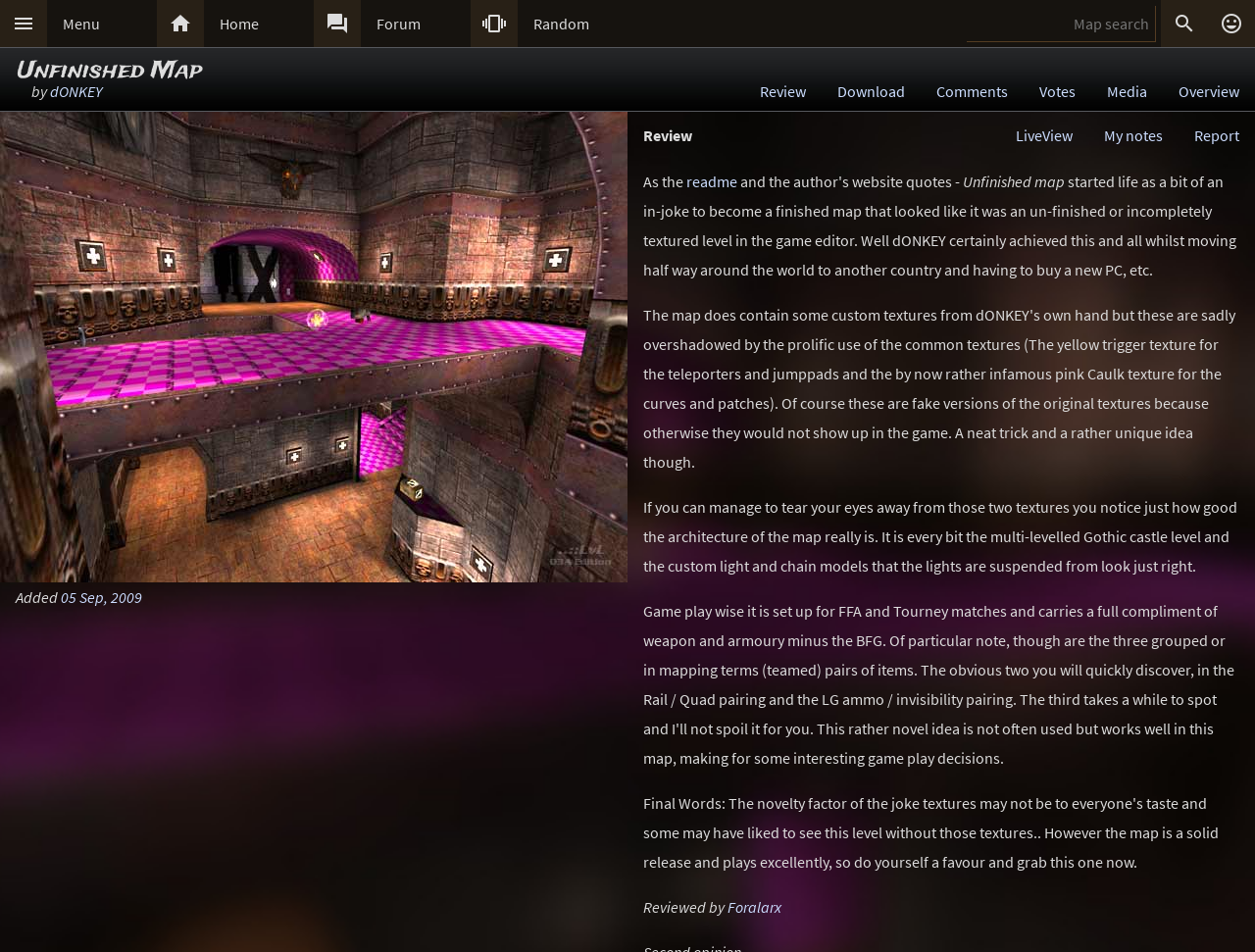Answer the question below using just one word or a short phrase: 
What is the date when the map was added?

05 Sep, 2009